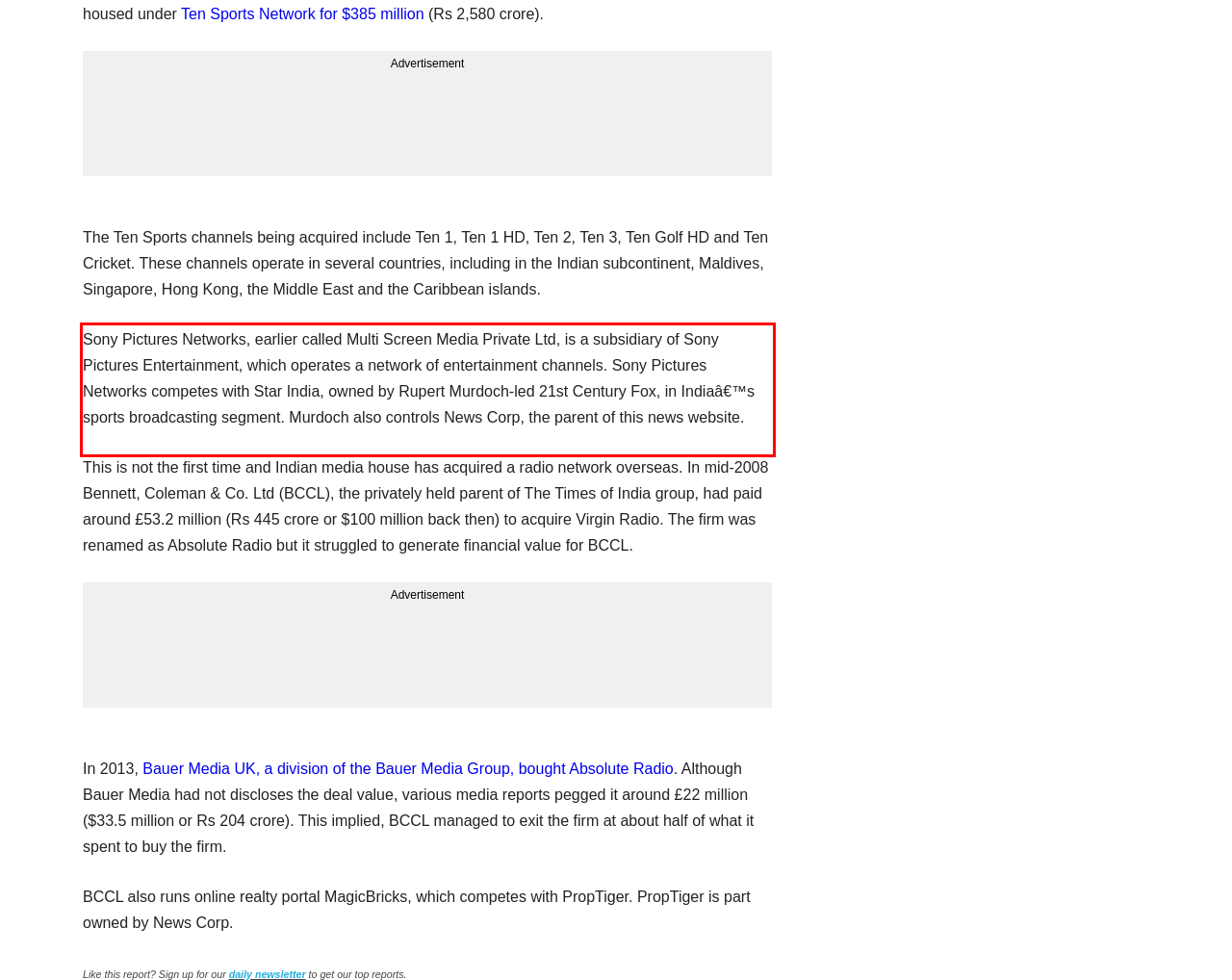There is a screenshot of a webpage with a red bounding box around a UI element. Please use OCR to extract the text within the red bounding box.

Sony Pictures Networks, earlier called Multi Screen Media Private Ltd, is a subsidiary of Sony Pictures Entertainment, which operates a network of entertainment channels. Sony Pictures Networks competes with Star India, owned by Rupert Murdoch-led 21st Century Fox, in Indiaâ€™s sports broadcasting segment. Murdoch also controls News Corp, the parent of this news website.